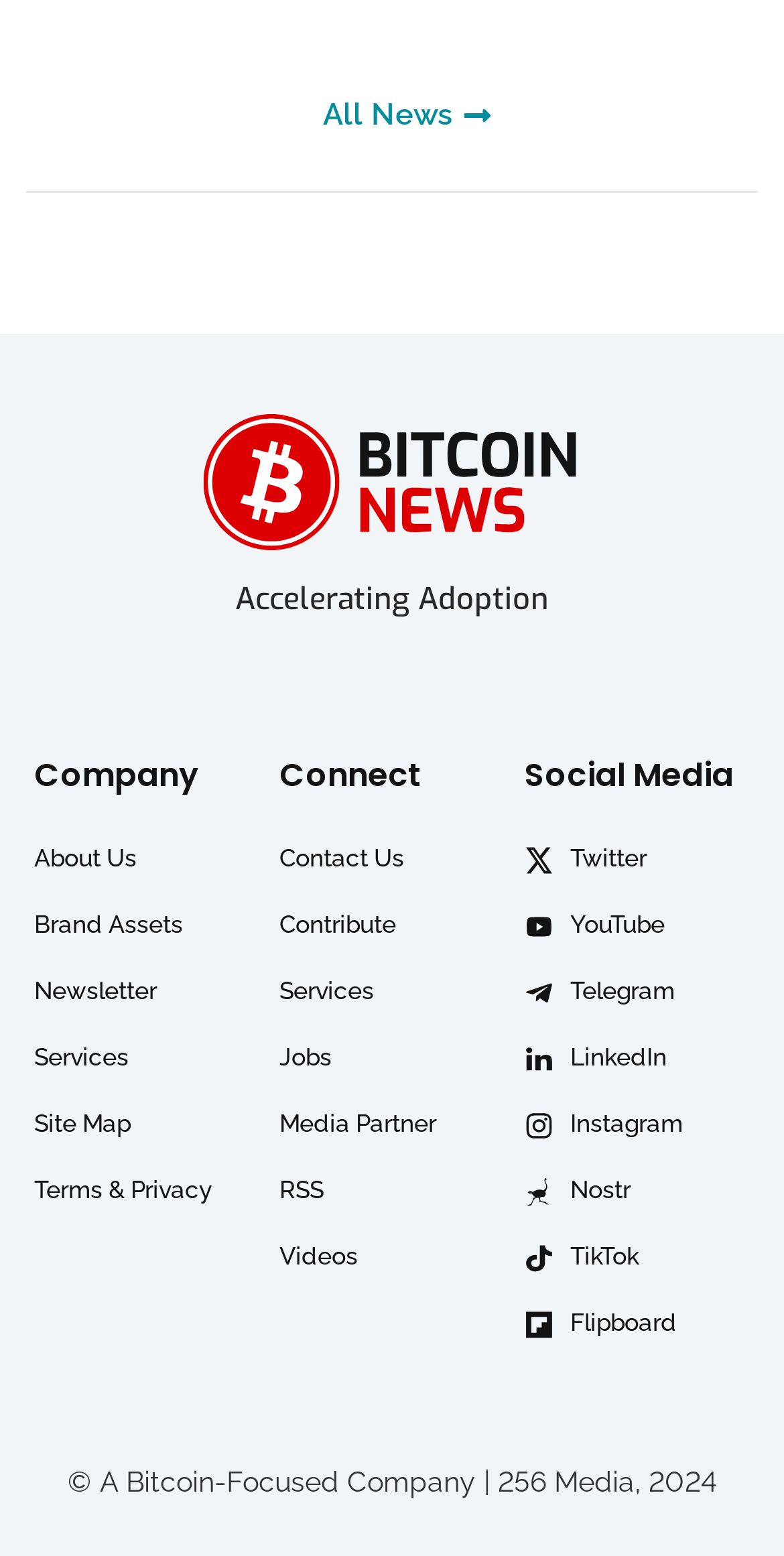How many main sections are there in the top navigation bar? Using the information from the screenshot, answer with a single word or phrase.

3